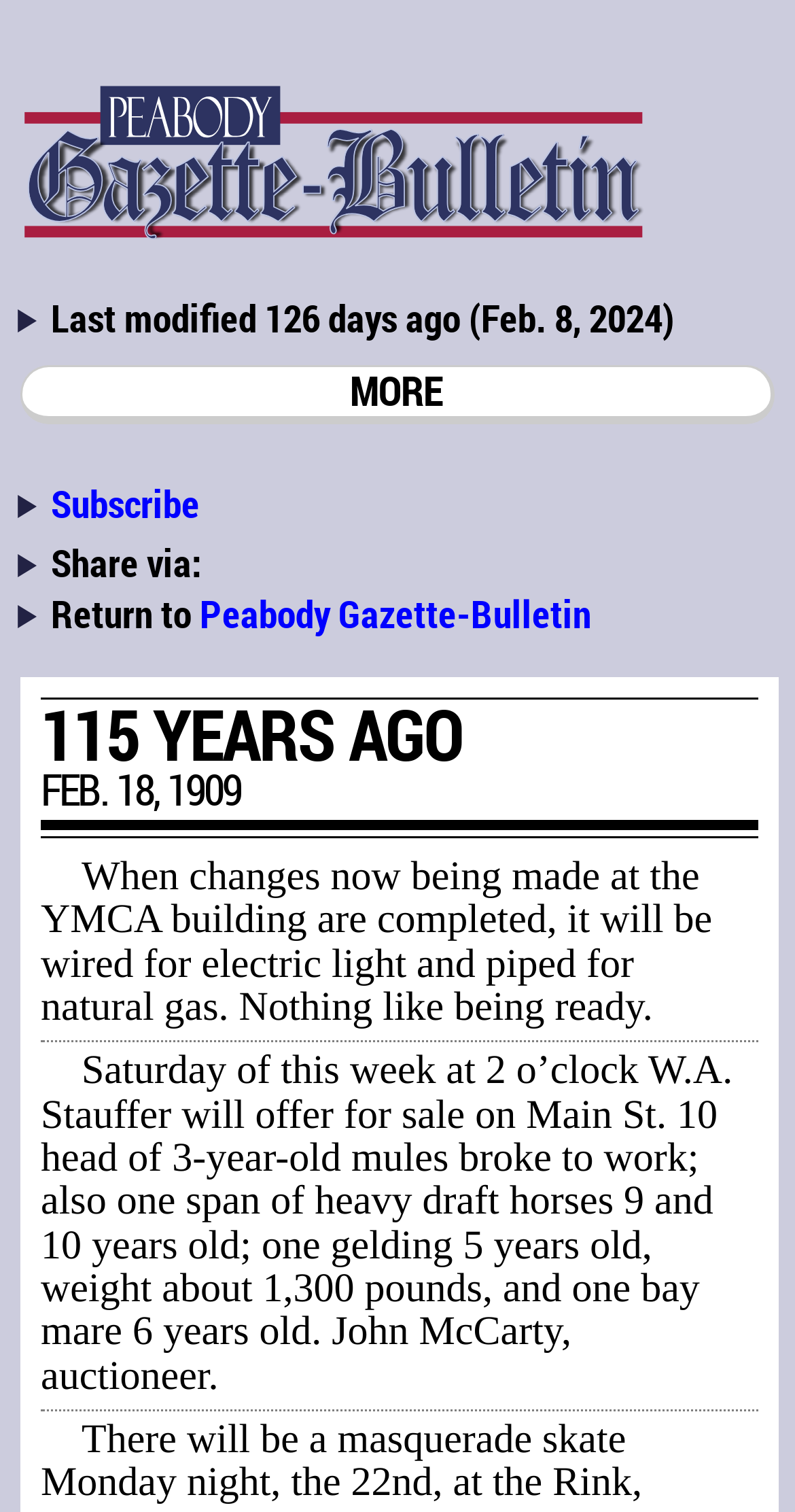How many years ago is the event mentioned?
From the image, respond using a single word or phrase.

115 years